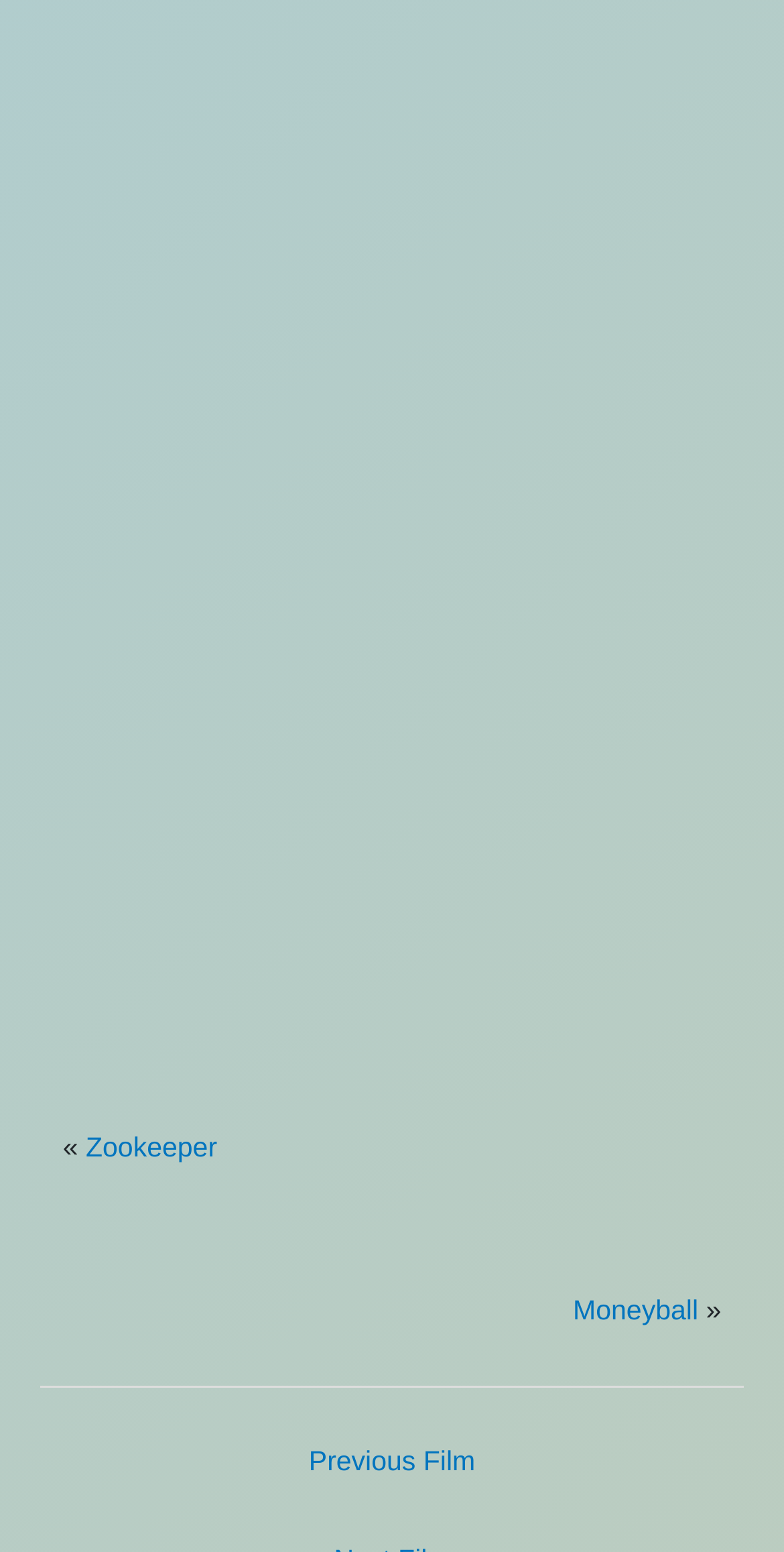Based on the image, provide a detailed response to the question:
What type of movie is Western?

The answer can be found by looking at the link 'Western' at the top of the page, which is next to the link 'Action', indicating that Western is a type of action movie.